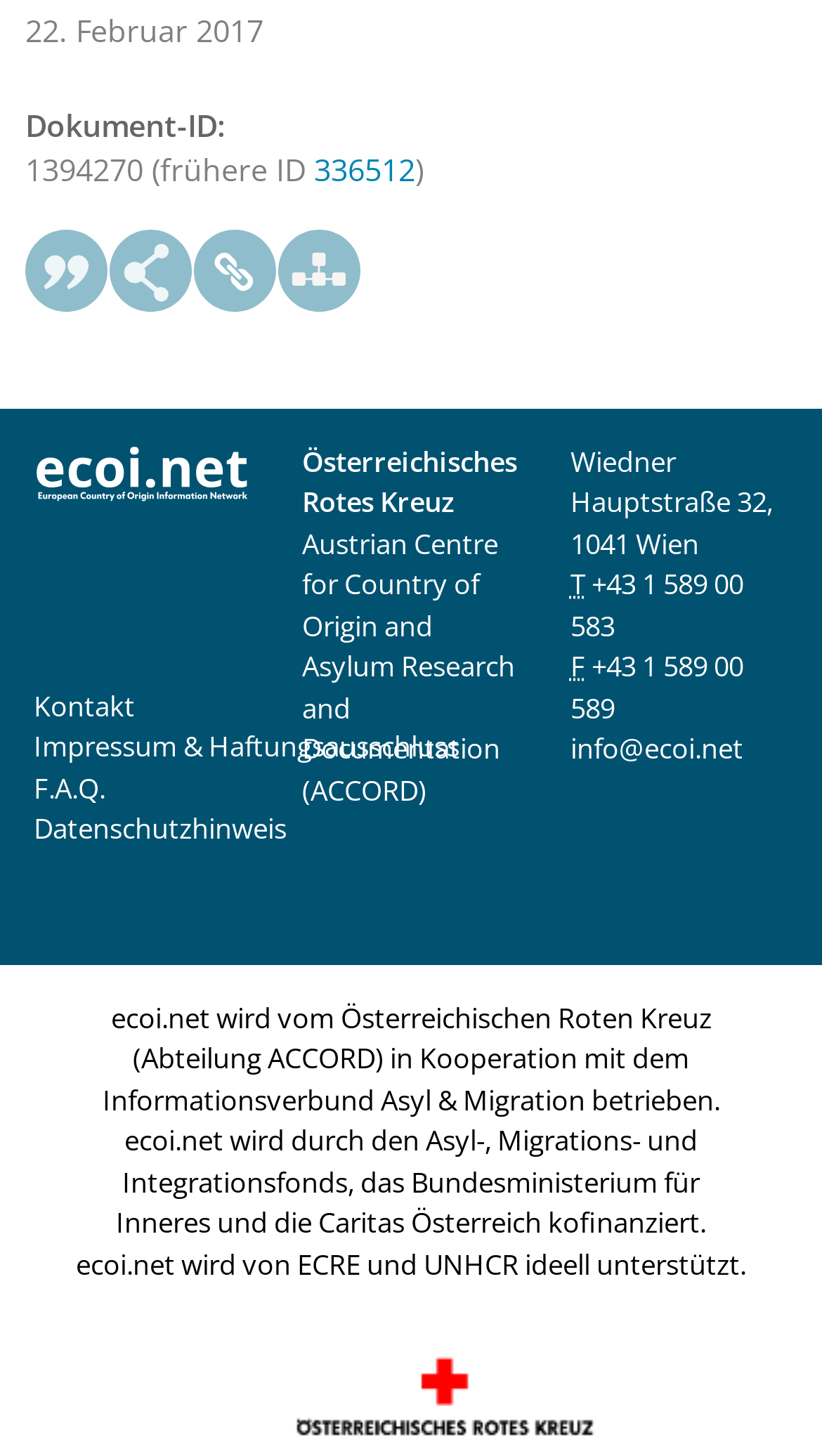What is the phone number?
Identify the answer in the screenshot and reply with a single word or phrase.

+43 1 589 00 583